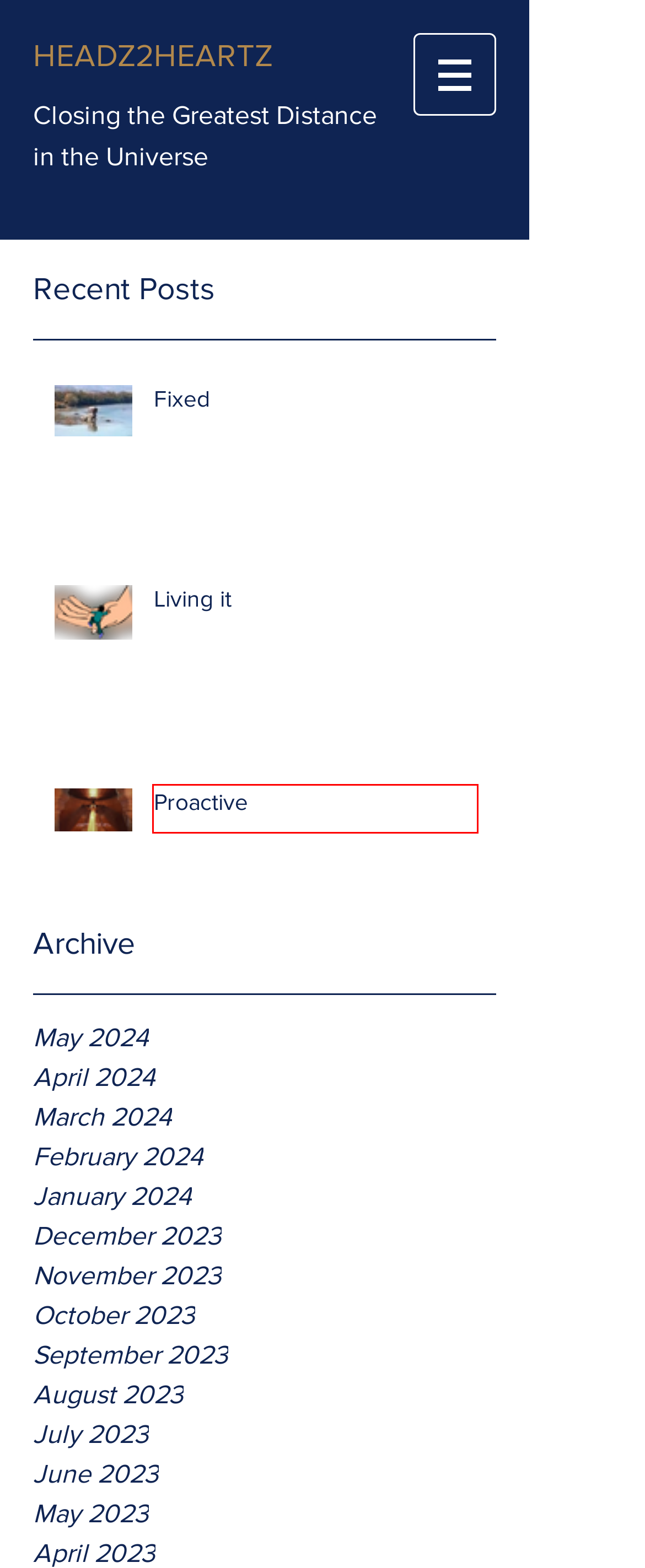You are provided with a screenshot of a webpage that includes a red rectangle bounding box. Please choose the most appropriate webpage description that matches the new webpage after clicking the element within the red bounding box. Here are the candidates:
A. Proactive
B. May - 2024
C. June - 2023
D. November - 2023
E. Fixed
F. December - 2023
G. February - 2024
H. July - 2023

A